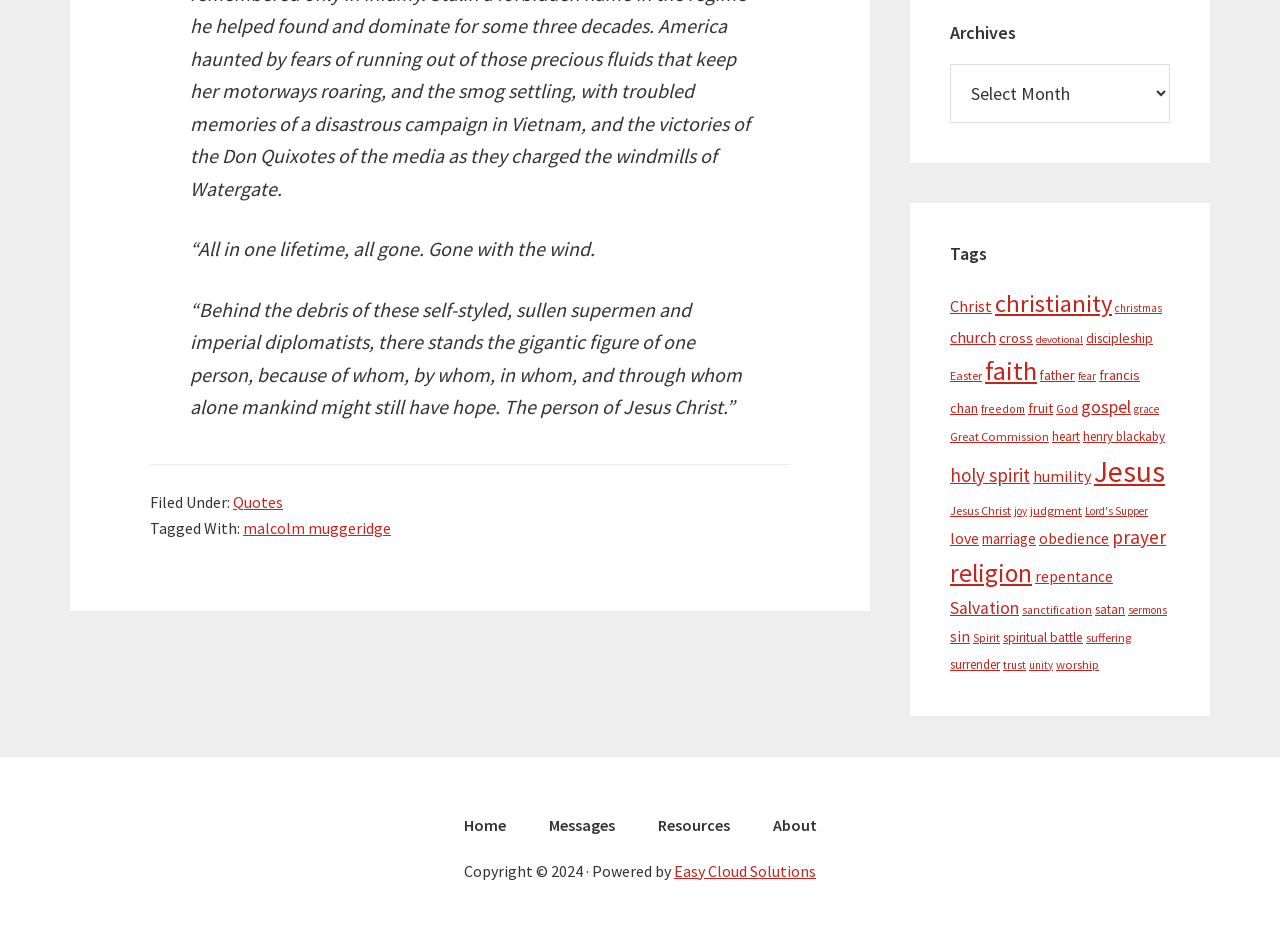Extract the bounding box coordinates for the HTML element that matches this description: "faith". The coordinates should be four float numbers between 0 and 1, i.e., [left, top, right, bottom].

[0.77, 0.377, 0.81, 0.413]